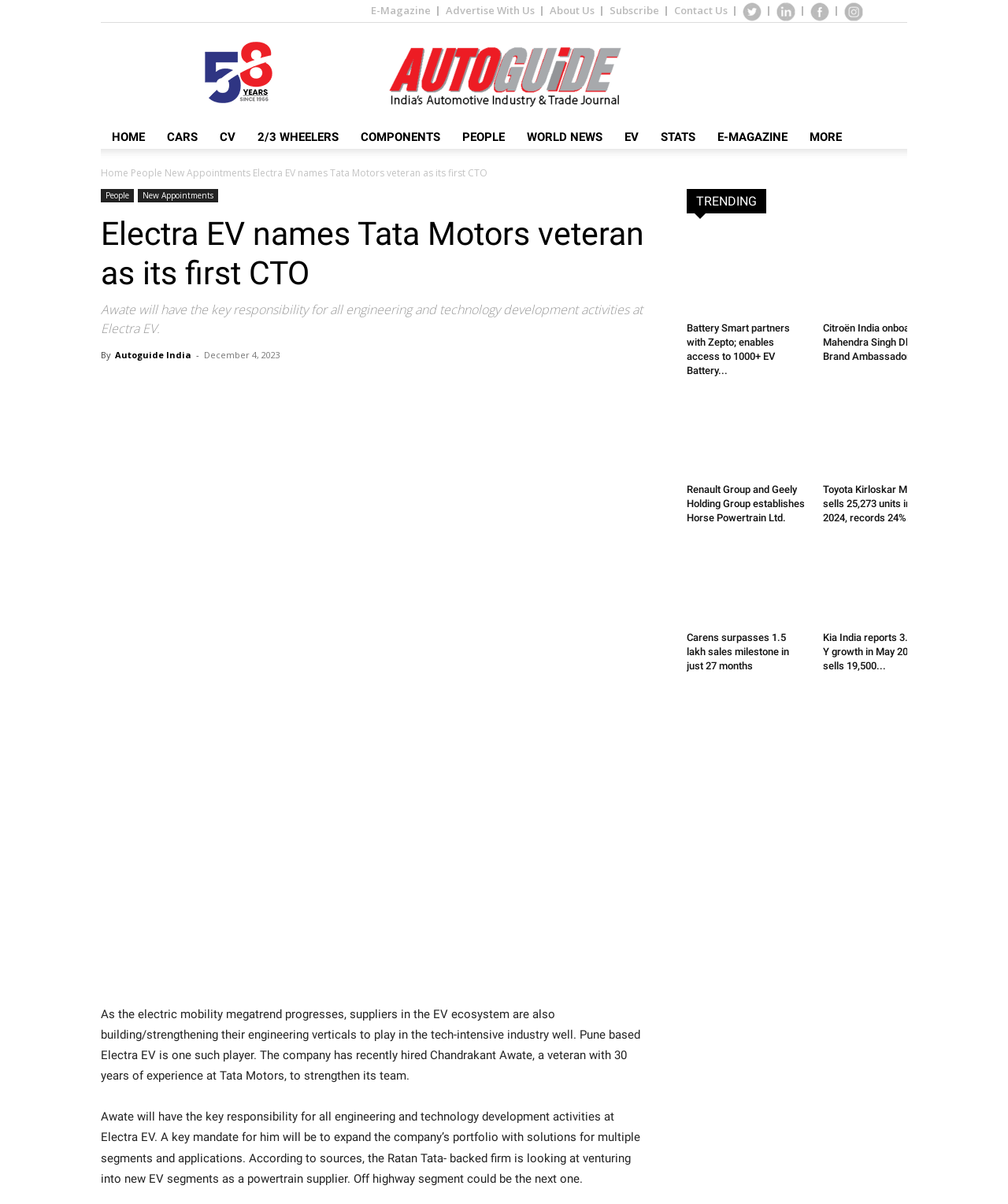Please identify the bounding box coordinates of the clickable area that will allow you to execute the instruction: "Search for something".

[0.912, 0.107, 0.934, 0.12]